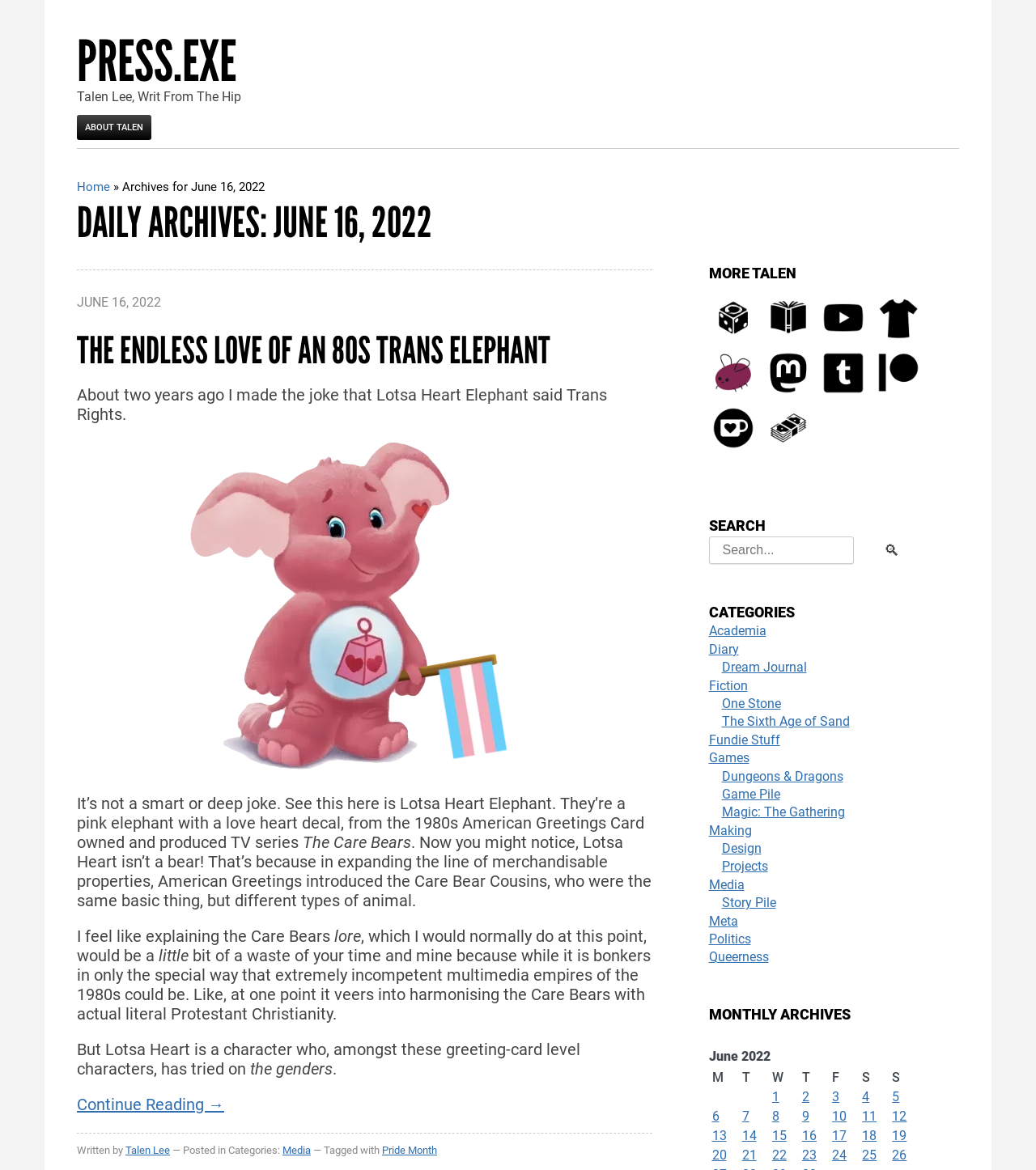Consider the image and give a detailed and elaborate answer to the question: 
What is the title of the article?

The title of the article is mentioned in the heading section of the webpage, where it says 'THE ENDLESS LOVE OF AN 80S TRANS ELEPHANT'.